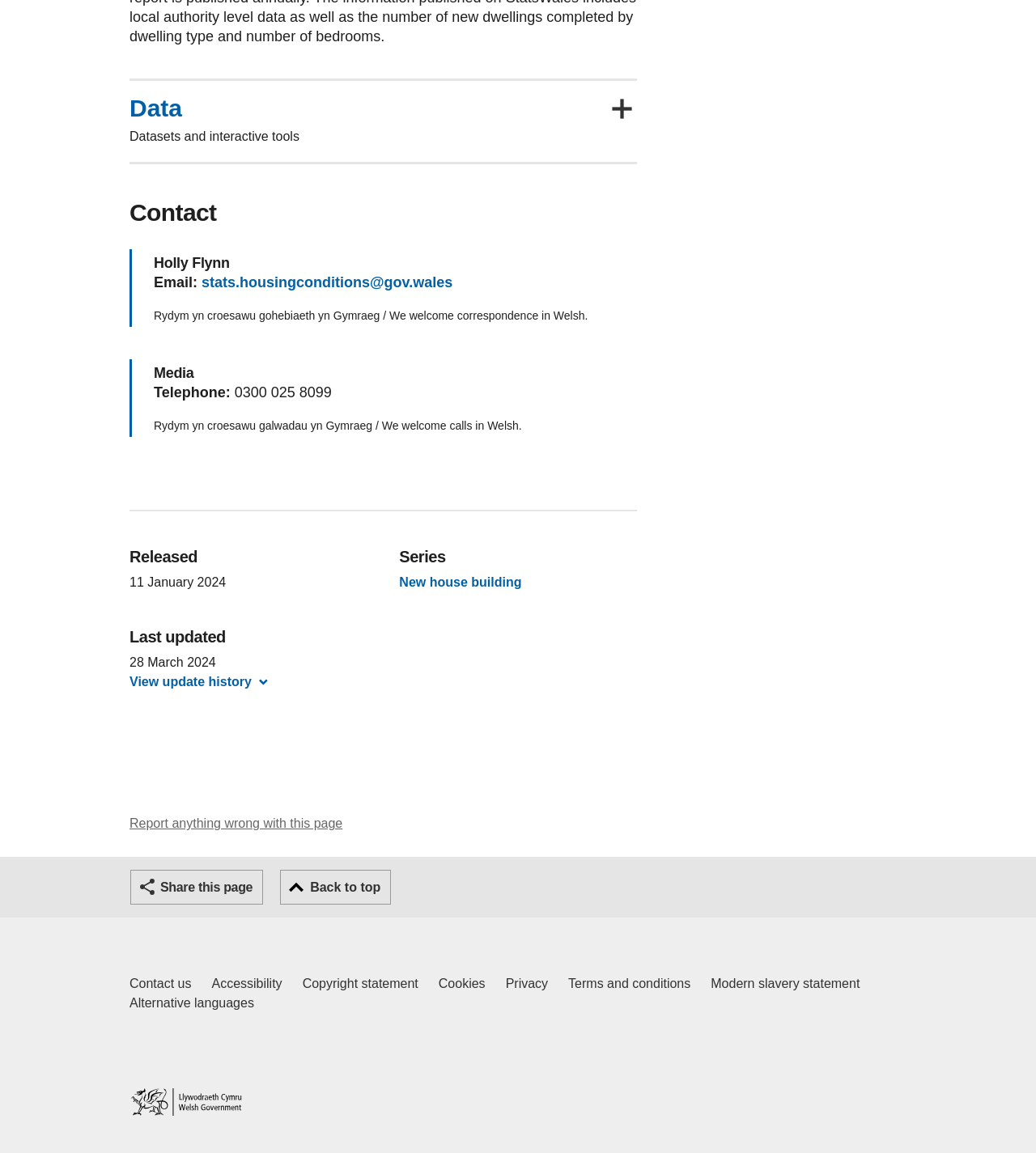From the given element description: "Alternative languages", find the bounding box for the UI element. Provide the coordinates as four float numbers between 0 and 1, in the order [left, top, right, bottom].

[0.125, 0.862, 0.245, 0.879]